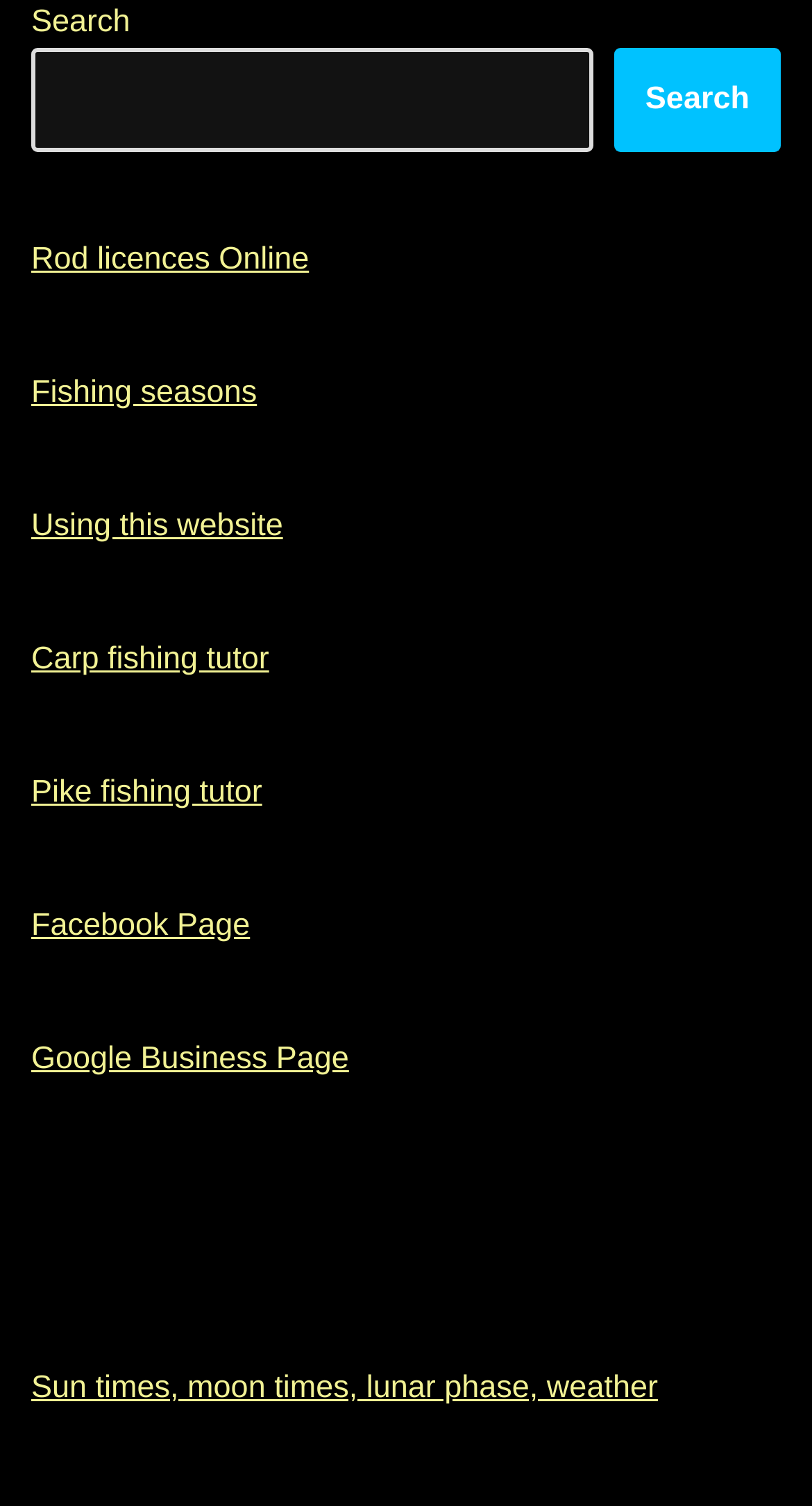Please indicate the bounding box coordinates of the element's region to be clicked to achieve the instruction: "Check fishing seasons". Provide the coordinates as four float numbers between 0 and 1, i.e., [left, top, right, bottom].

[0.038, 0.249, 0.316, 0.272]